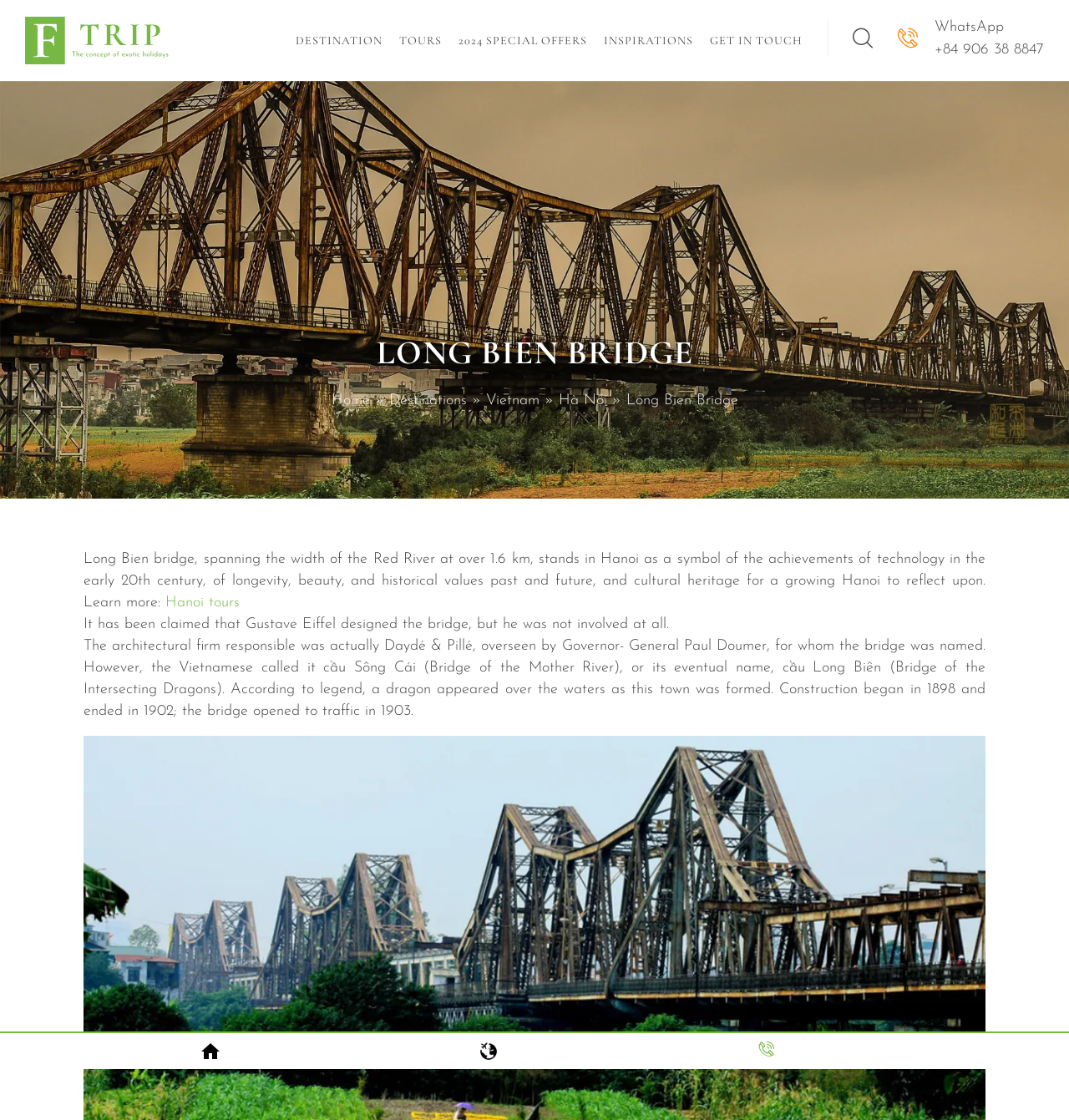Please identify the bounding box coordinates of the element on the webpage that should be clicked to follow this instruction: "Click on the 'LONG BIEN BRIDGE' link". The bounding box coordinates should be given as four float numbers between 0 and 1, formatted as [left, top, right, bottom].

[0.352, 0.297, 0.648, 0.332]